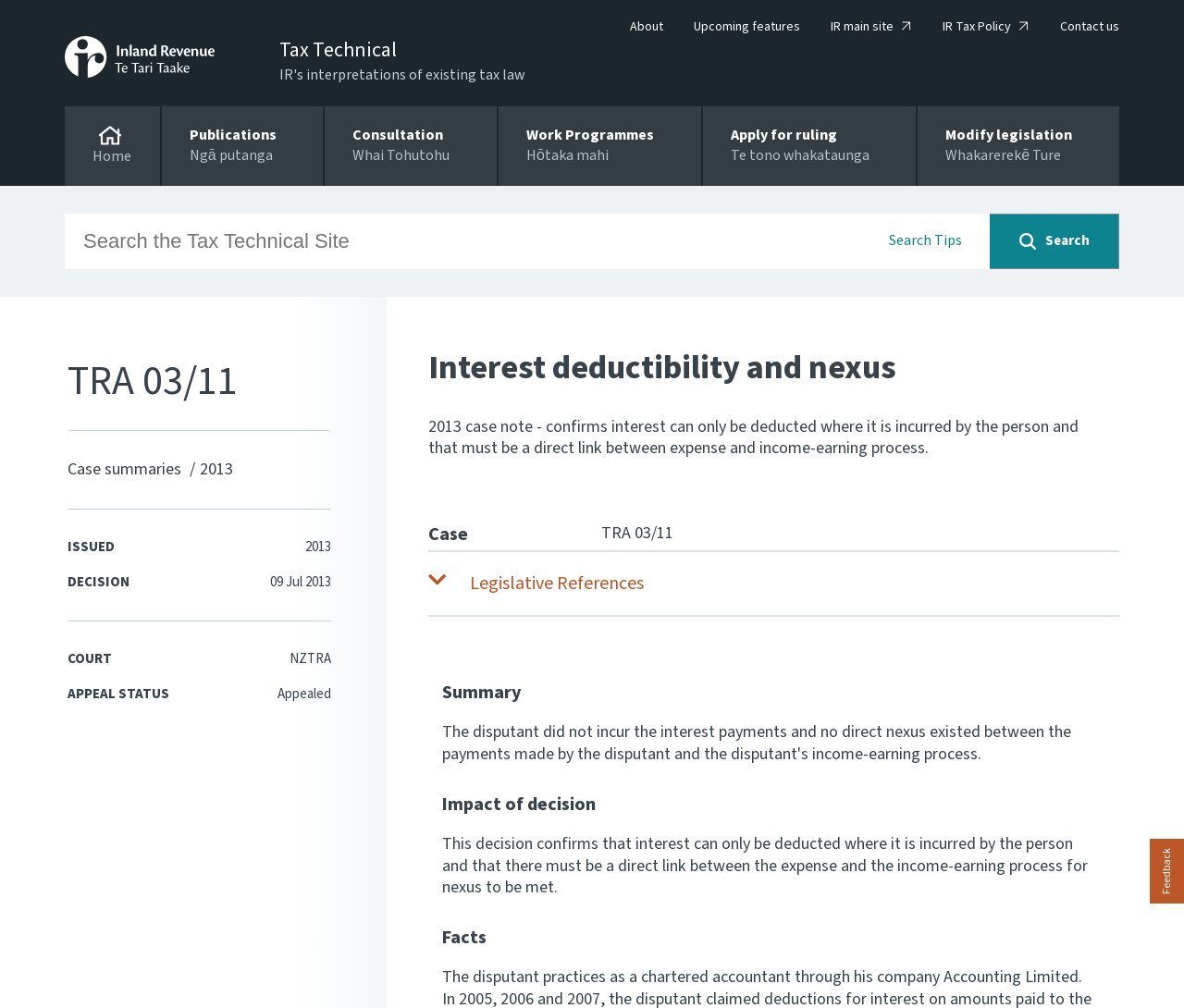What is the link between expense and income-earning process?
Examine the image closely and answer the question with as much detail as possible.

I found the answer by looking at the section with the heading 'Interest deductibility and nexus', where I saw a static text element with the text 'confirms interest can only be deducted where it is incurred by the person and that there must be a direct link between the expense and the income-earning process for nexus to be met'. This suggests that the link between expense and income-earning process is a direct link.